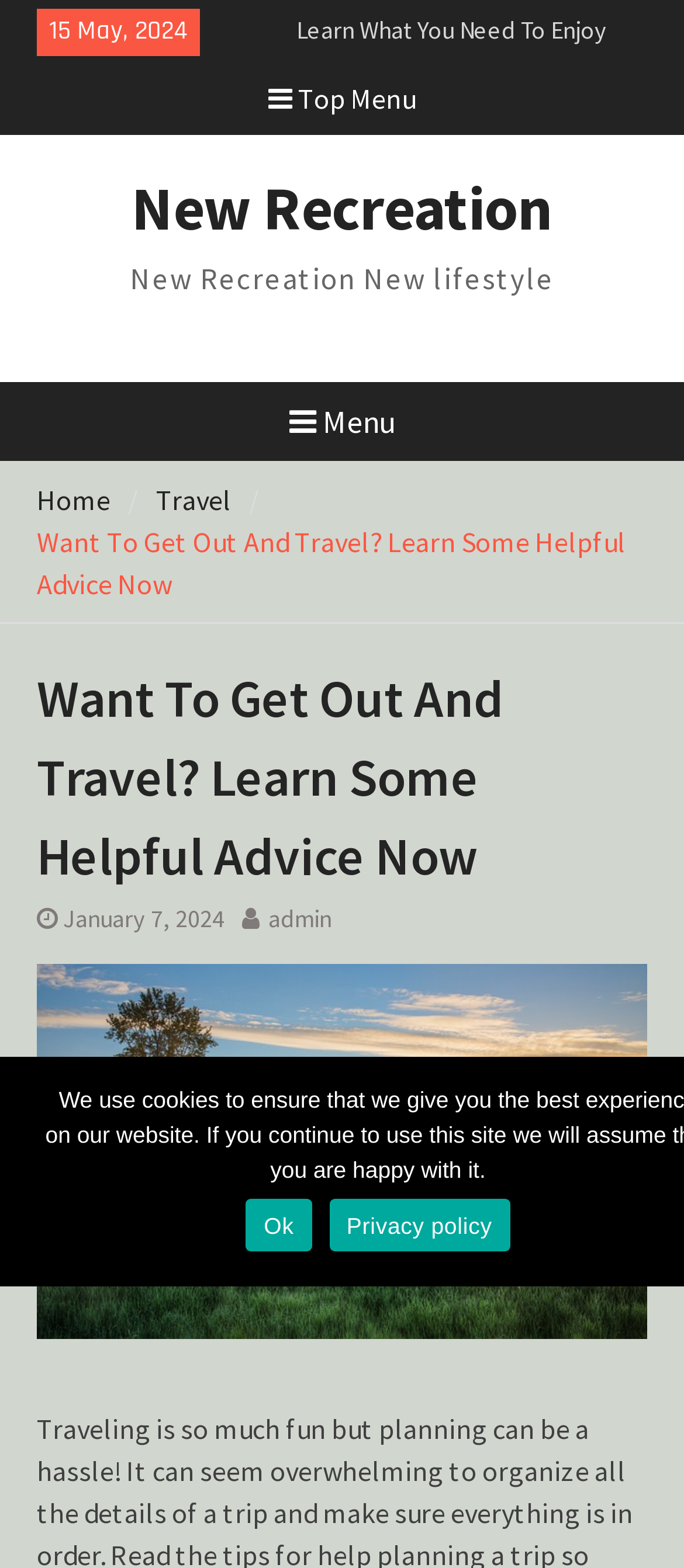Look at the image and give a detailed response to the following question: How many links are in the top menu?

I counted the number of links in the top menu section, which includes 'Get The Most Out Of Your Vacation With This Advice', 'Enjoy Hassle-Free Traveling By Following These Tips', 'Learn What You Need To Enjoy Traveling', and 'New Recreation'.